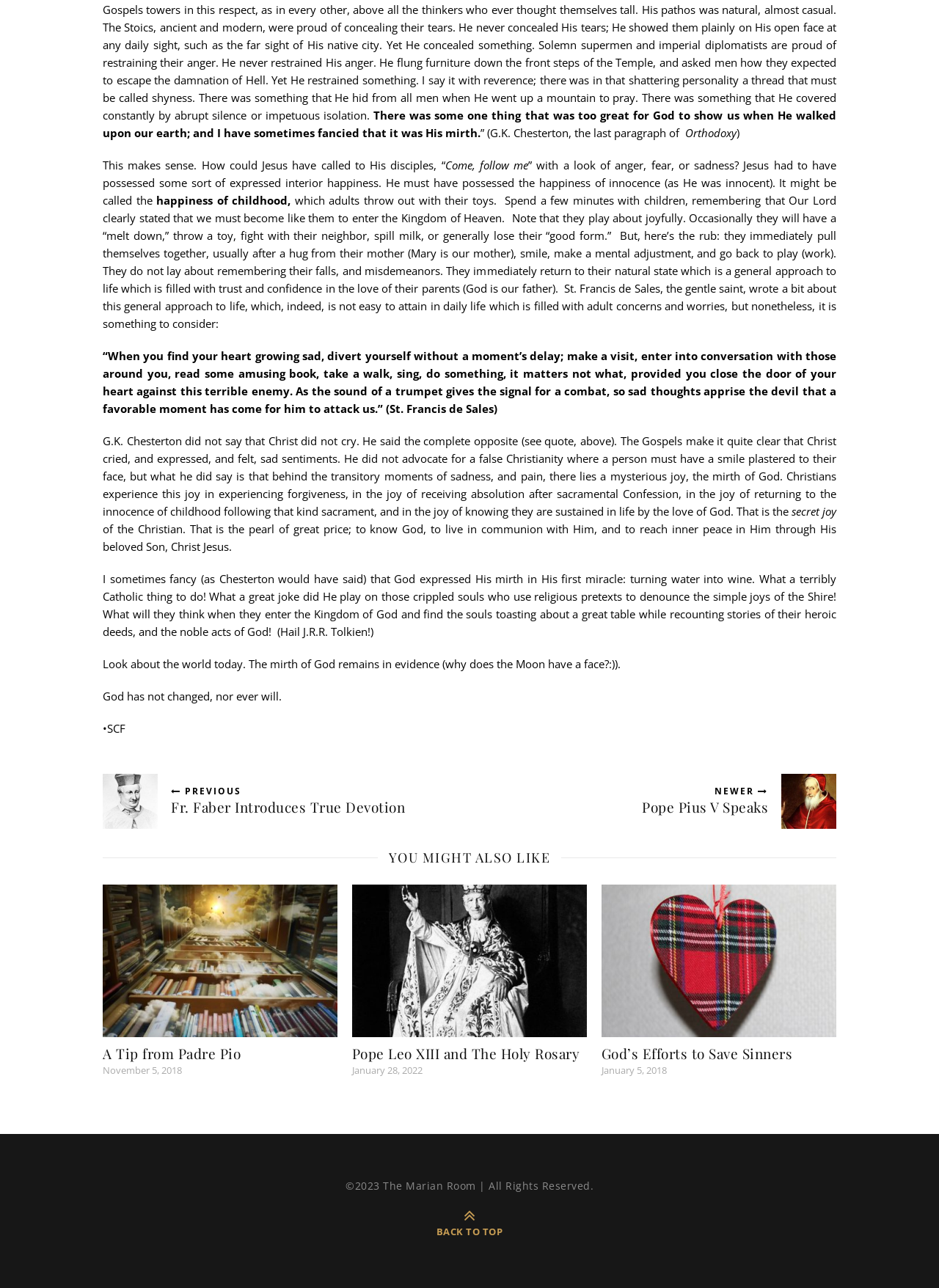What is the theme of the article?
Using the image as a reference, answer the question with a short word or phrase.

Christianity and joy